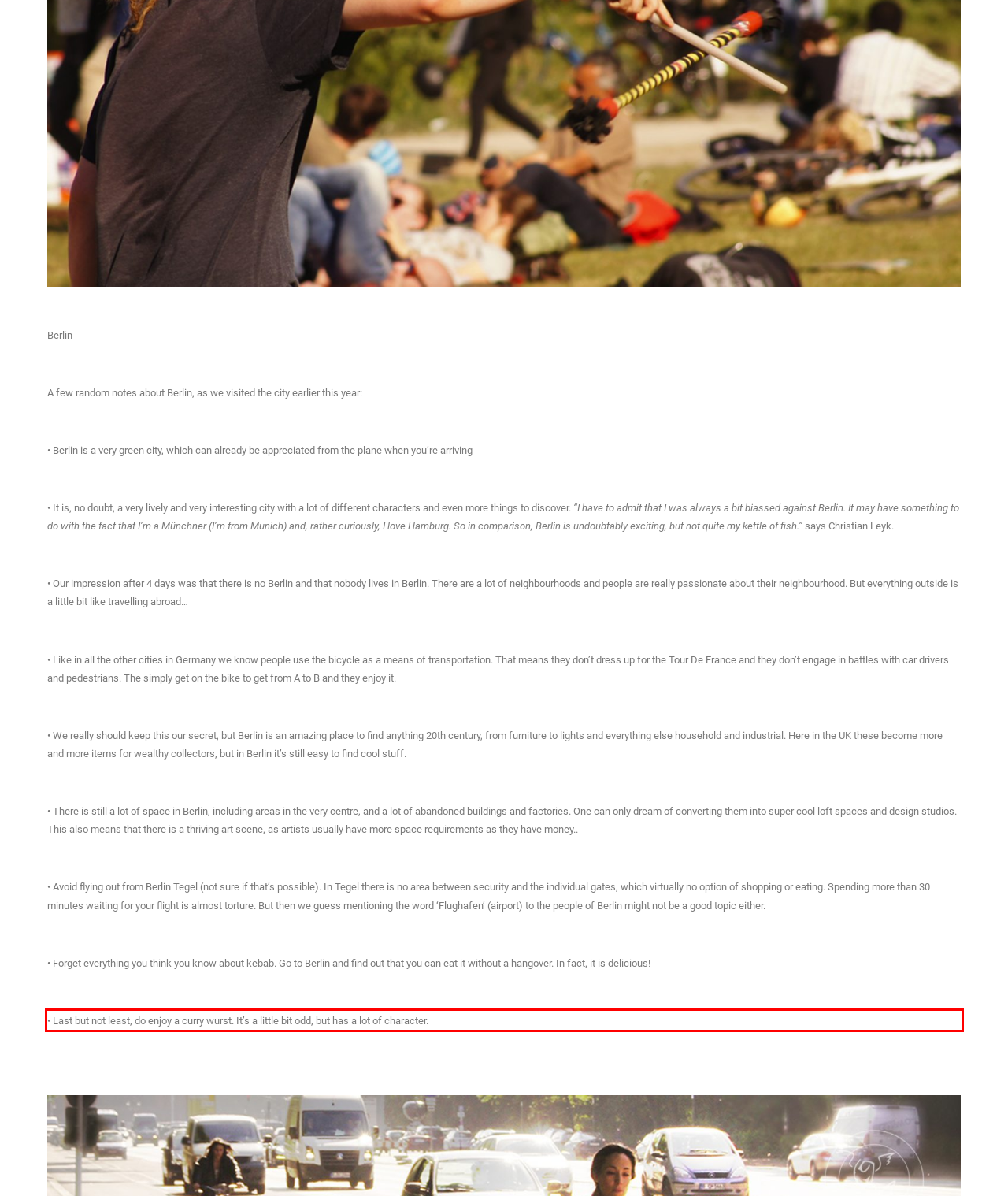Examine the webpage screenshot, find the red bounding box, and extract the text content within this marked area.

• Last but not least, do enjoy a curry wurst. It’s a little bit odd, but has a lot of character.